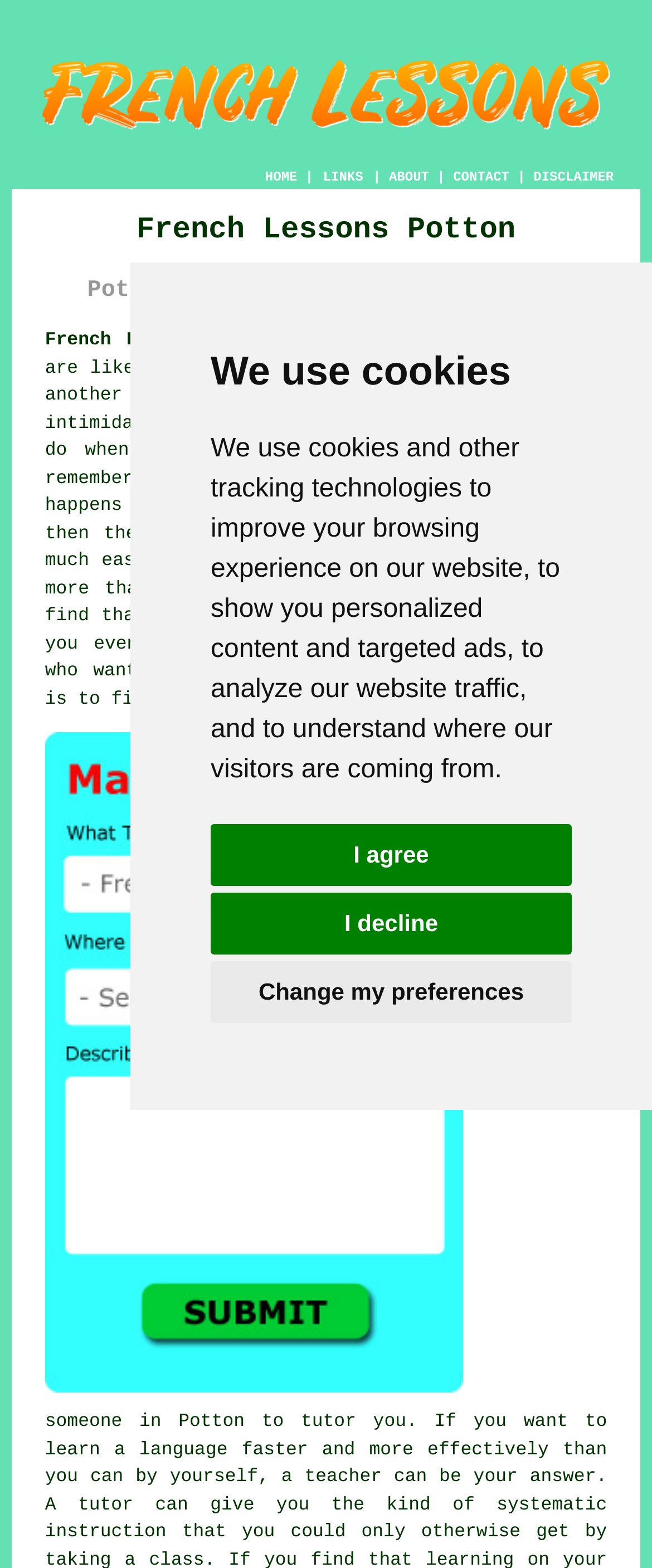Determine the bounding box coordinates of the section to be clicked to follow the instruction: "click DISCLAIMER". The coordinates should be given as four float numbers between 0 and 1, formatted as [left, top, right, bottom].

[0.818, 0.108, 0.941, 0.118]